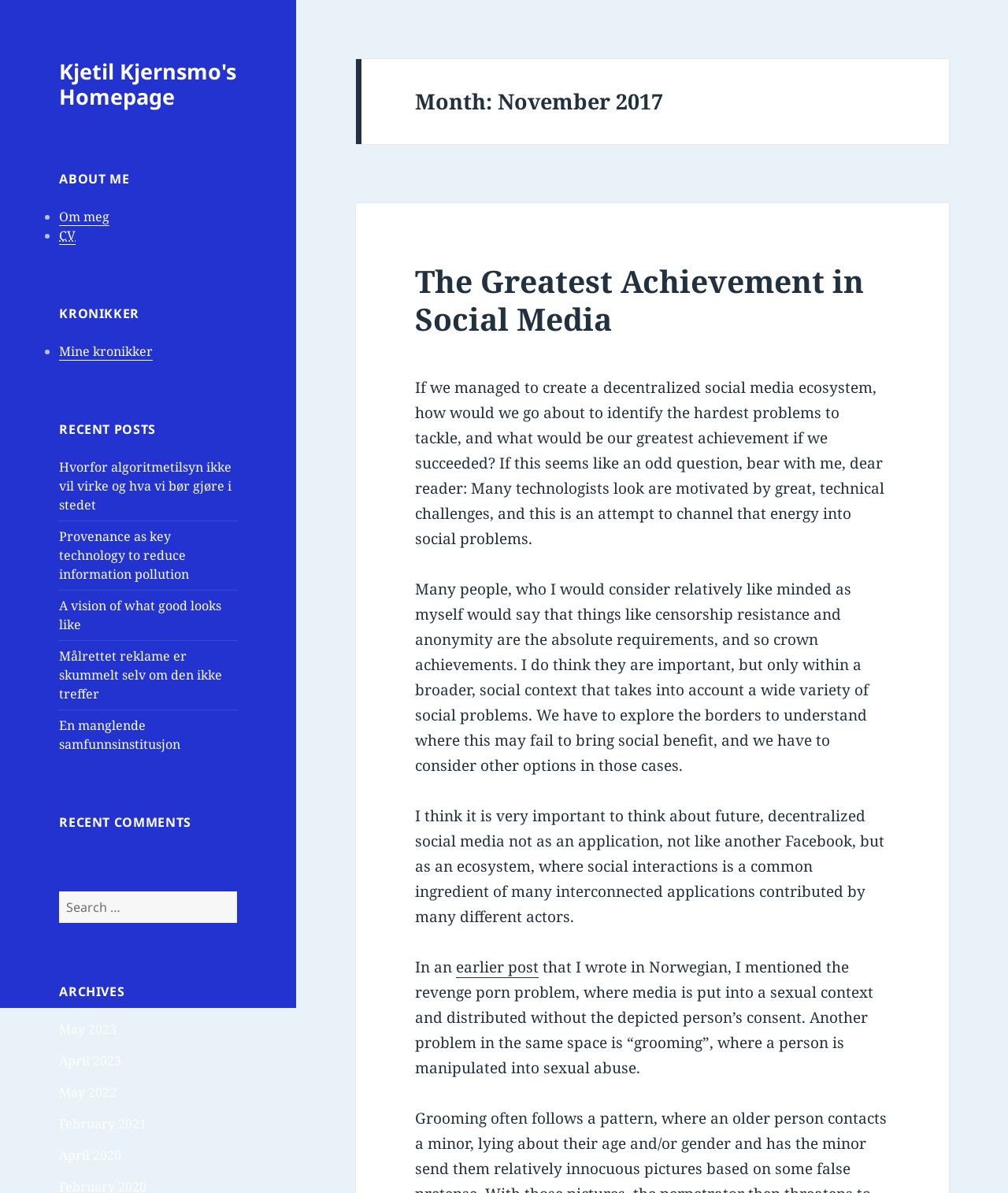Provide a one-word or brief phrase answer to the question:
What is the topic of the post 'The Greatest Achievement in Social Media'?

Decentralized social media ecosystem